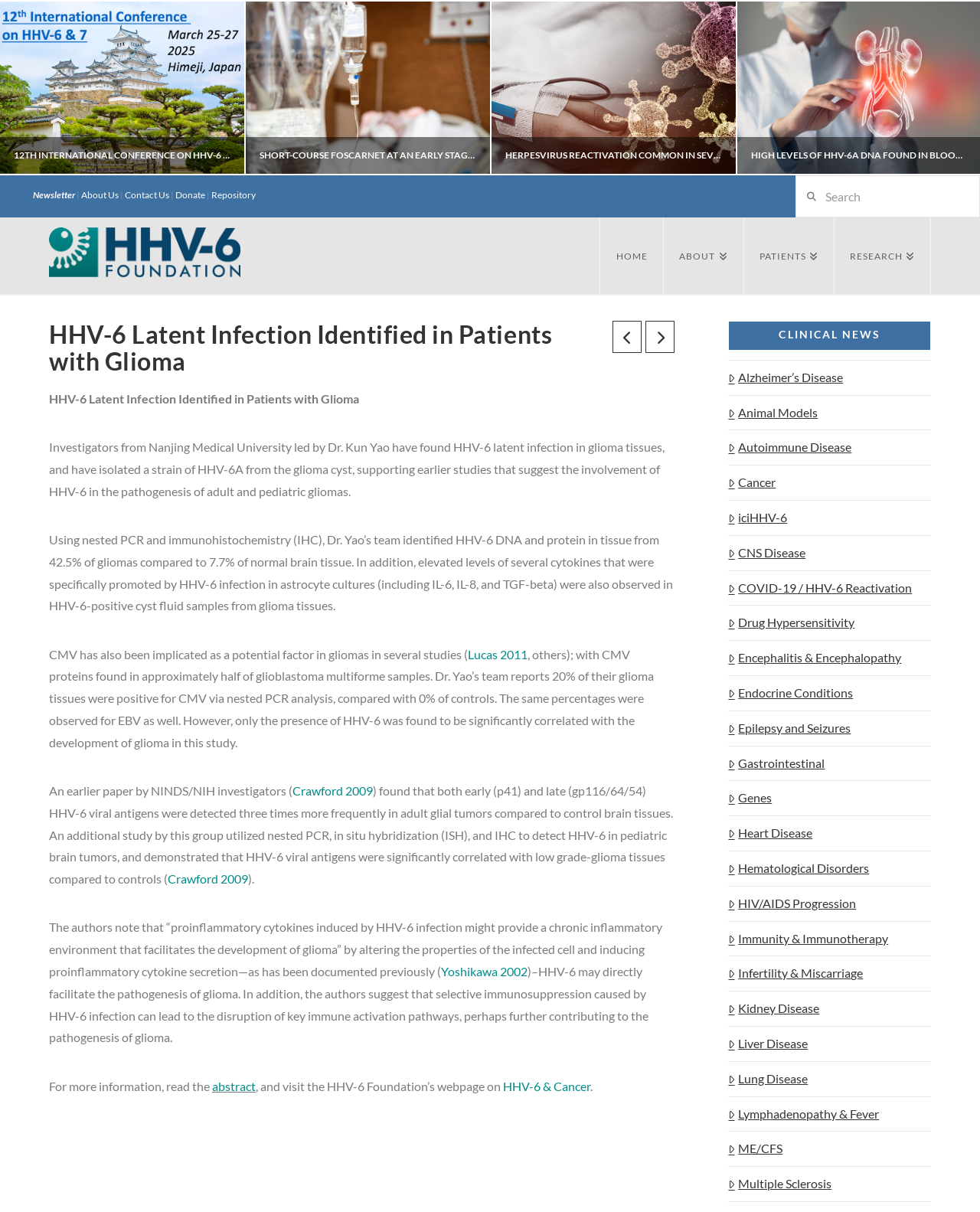Give a one-word or one-phrase response to the question:
What is the category of disease that includes Alzheimer's disease, Autoimmune disease, and Cancer?

Clinical News